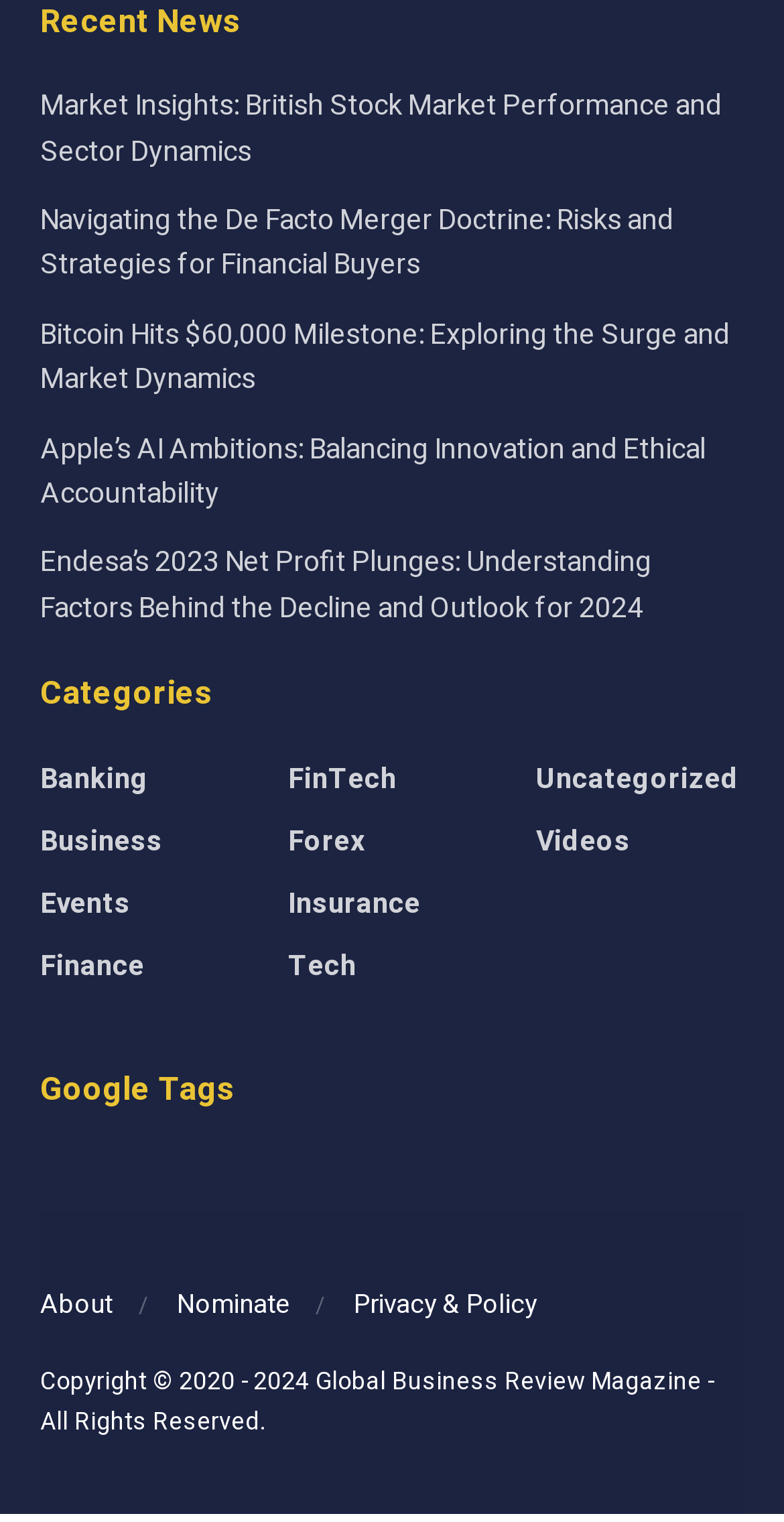What is the name of the magazine?
Could you answer the question with a detailed and thorough explanation?

I looked at the footer of the webpage and found the name of the magazine, which is 'Global Business Review Magazine', linked next to the copyright information.